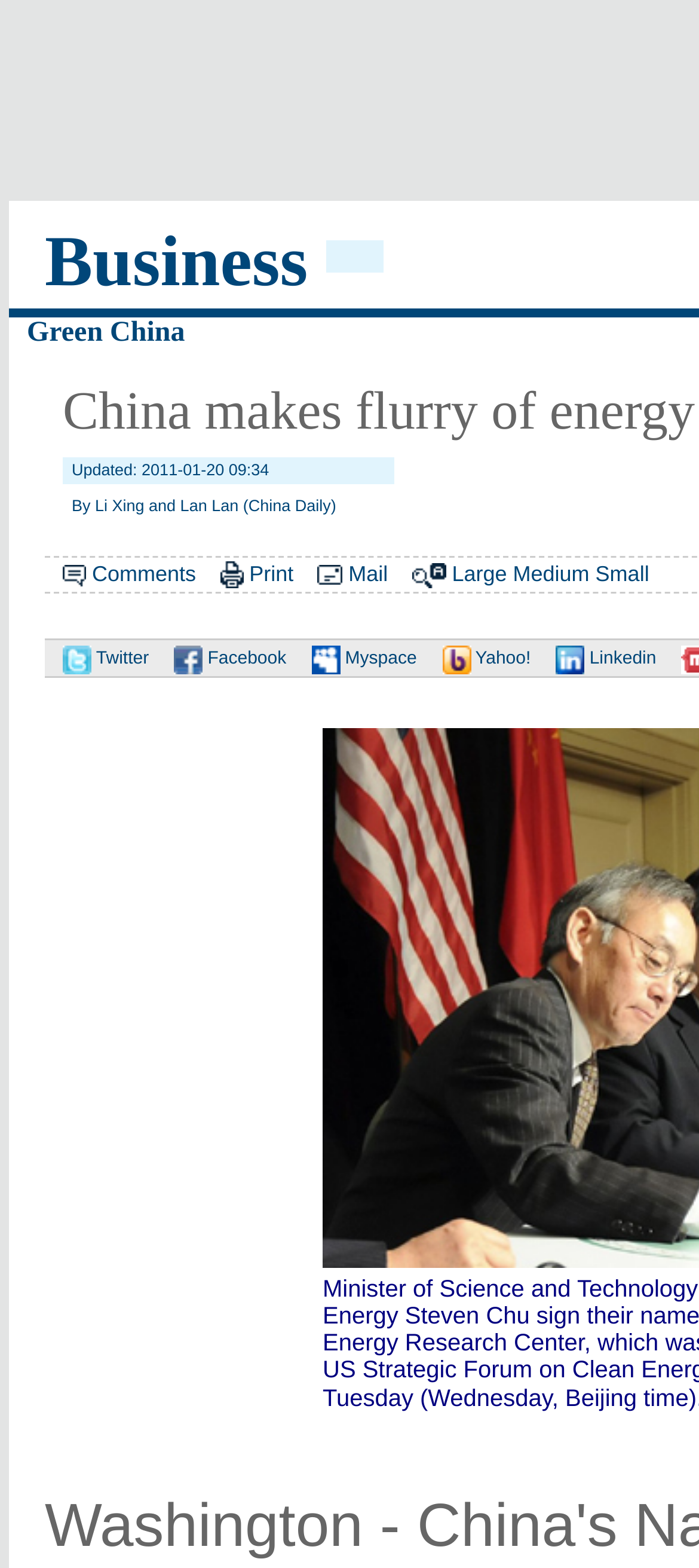Using the provided description: "Myspace", find the bounding box coordinates of the corresponding UI element. The output should be four float numbers between 0 and 1, in the format [left, top, right, bottom].

[0.42, 0.414, 0.596, 0.427]